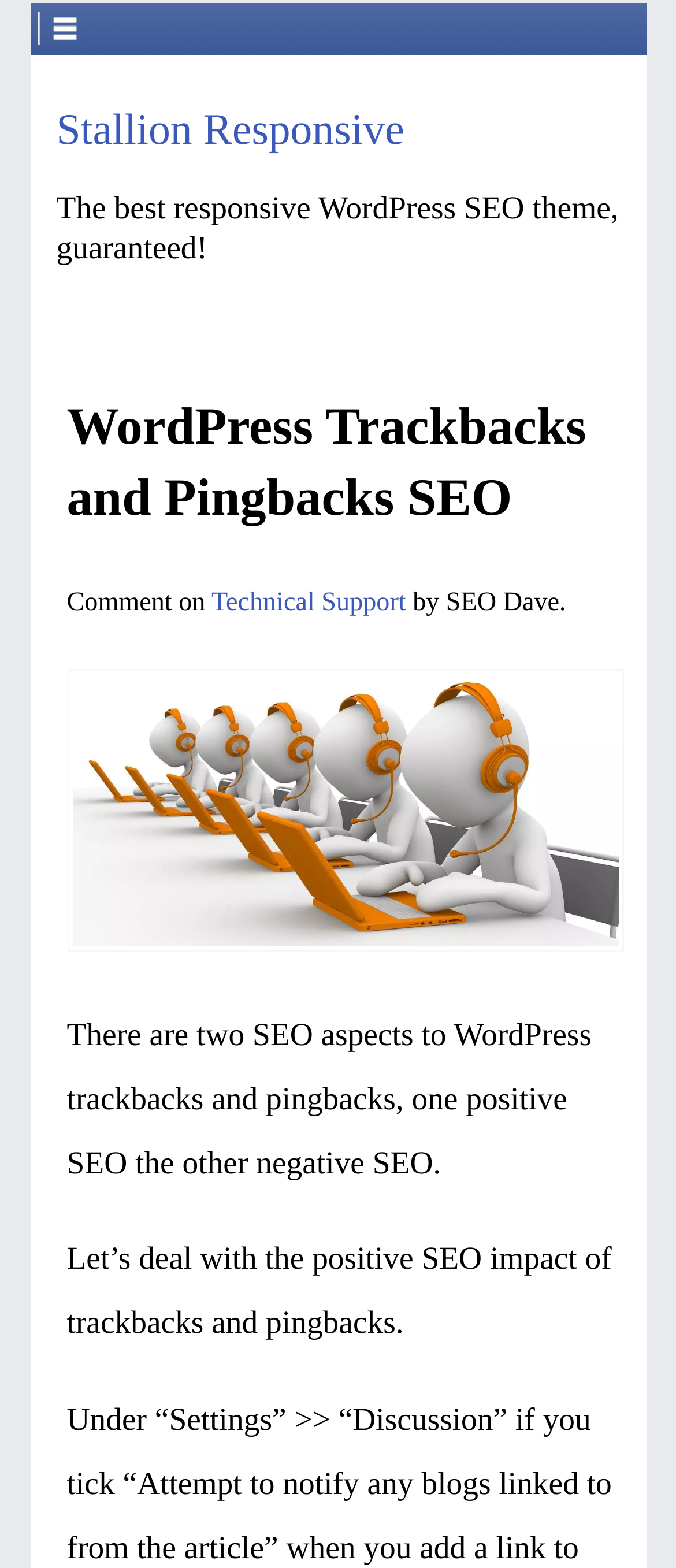Offer a comprehensive description of the webpage’s content and structure.

The webpage is about WordPress Trackbacks and Pingbacks SEO. At the top left, there is a link to "Stallion Responsive" followed by a brief description of the theme as "The best responsive WordPress SEO theme, guaranteed!". Below this, a heading with the same title as the webpage, "WordPress Trackbacks and Pingbacks SEO", is centered at the top of the page.

On the left side, there is a section with a "Comment on" label, a link to "Technical Support", and a credit line "by SEO Dave." Next to this section, there is a link to "WordPress Technical Support" accompanied by an image with the same name.

The main content of the webpage starts below this section, with a paragraph explaining that there are two SEO aspects to WordPress trackbacks and pingbacks, one positive and one negative. The following paragraph discusses the positive SEO impact of trackbacks and pingbacks.

At the top right corner, there is a small link with a "+" symbol.